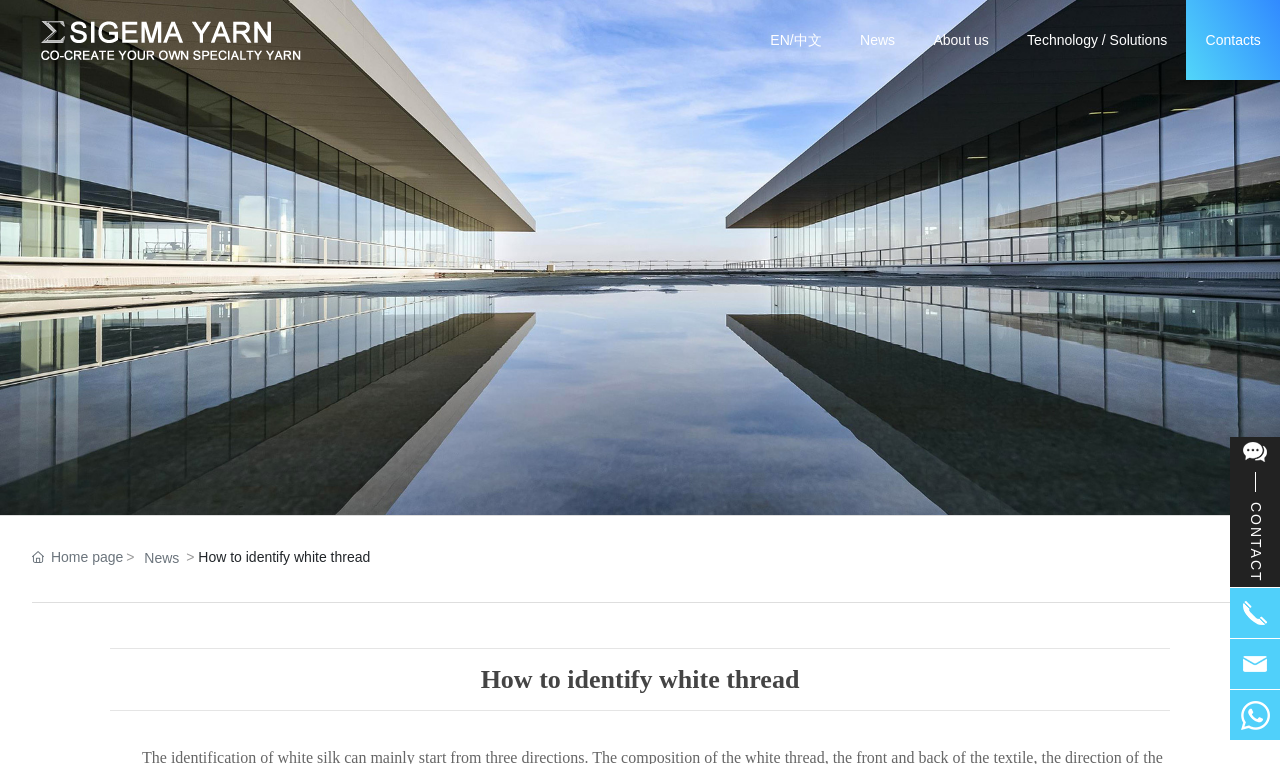Bounding box coordinates are specified in the format (top-left x, top-left y, bottom-right x, bottom-right y). All values are floating point numbers bounded between 0 and 1. Please provide the bounding box coordinate of the region this sentence describes: About us

[0.714, 0.0, 0.787, 0.105]